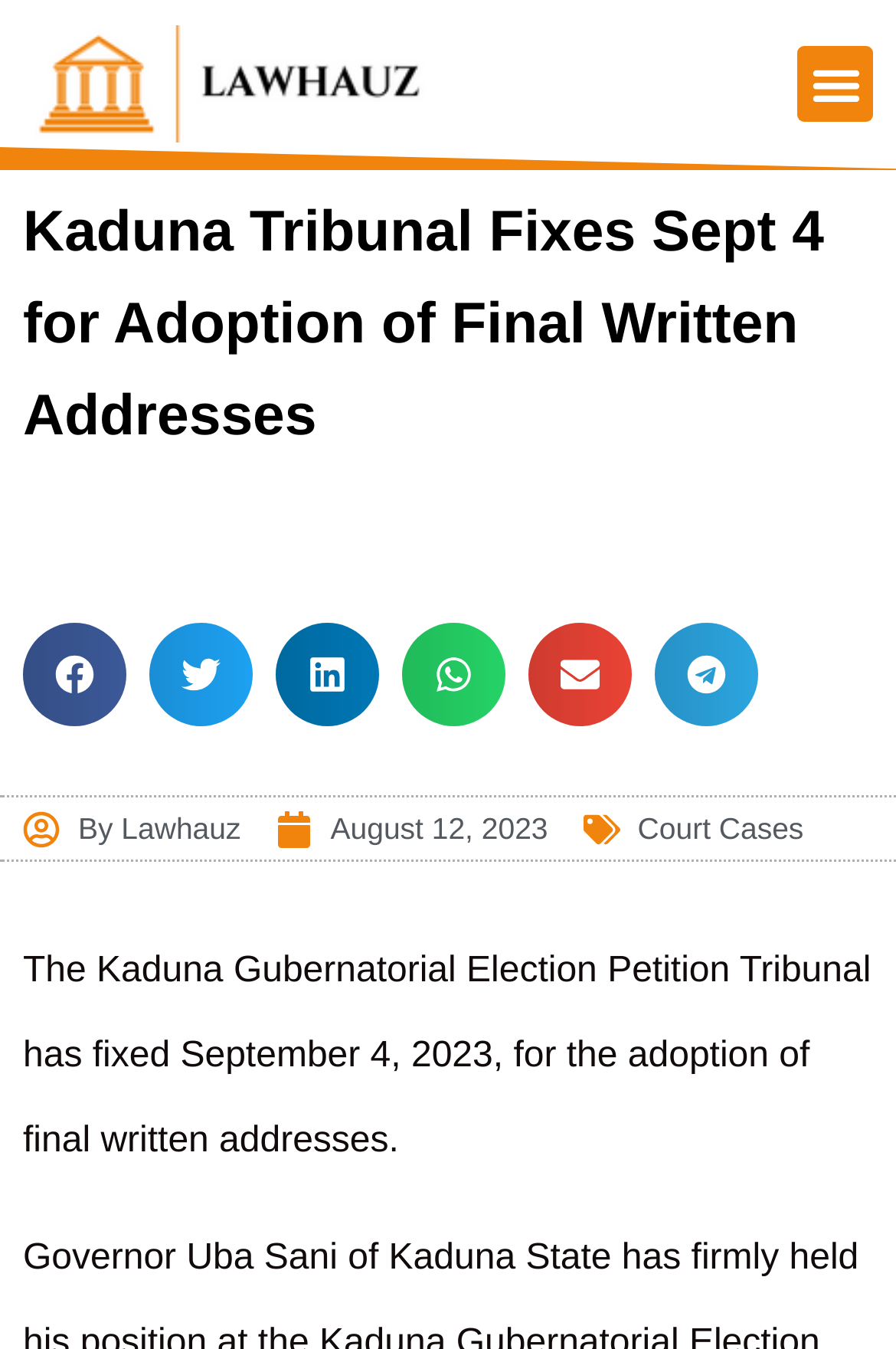Identify the bounding box of the UI element that matches this description: "By Lawhauz".

[0.026, 0.591, 0.269, 0.637]